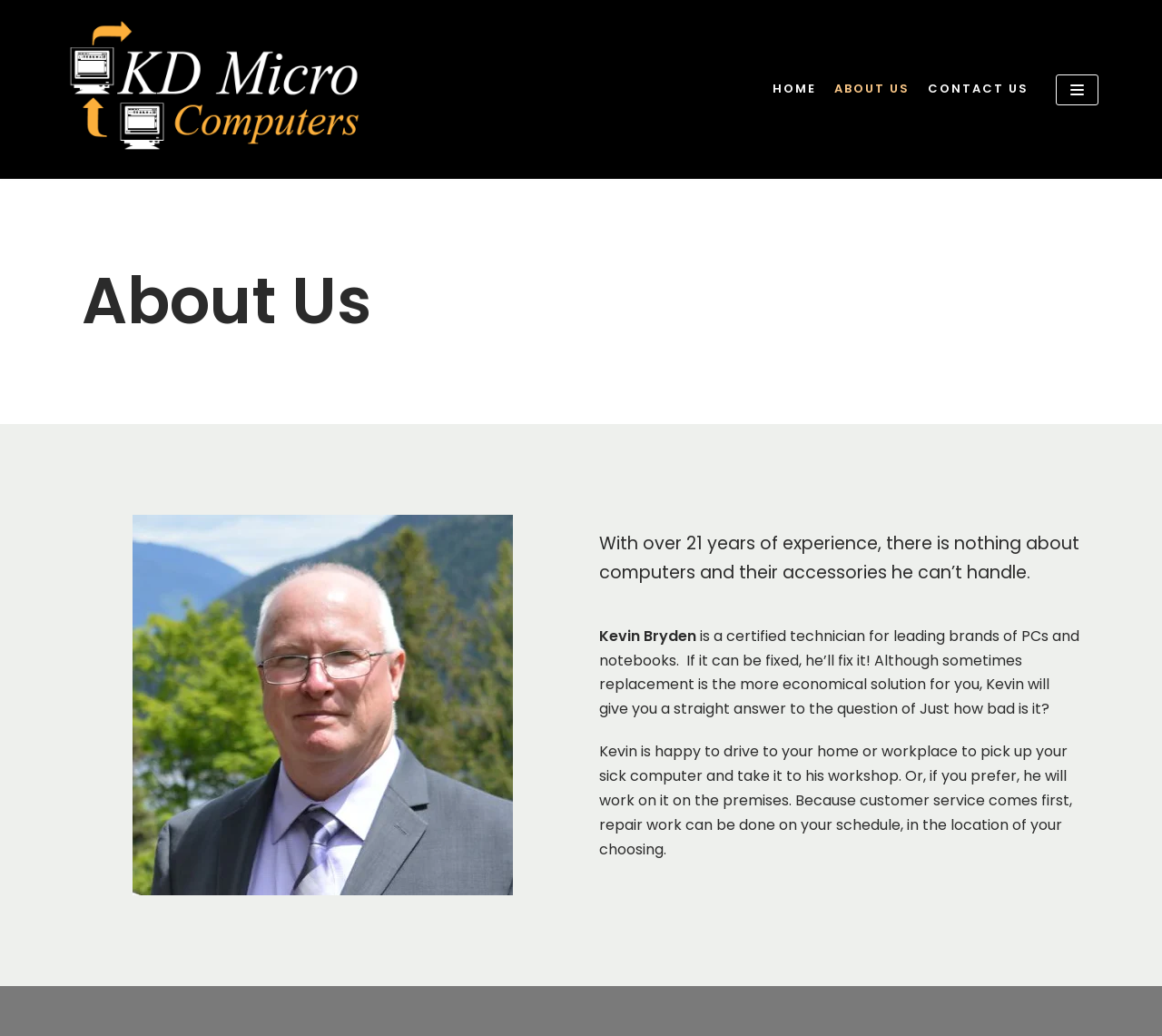What is the primary service offered by KDMicro Computers?
Refer to the image and respond with a one-word or short-phrase answer.

Computer Repair